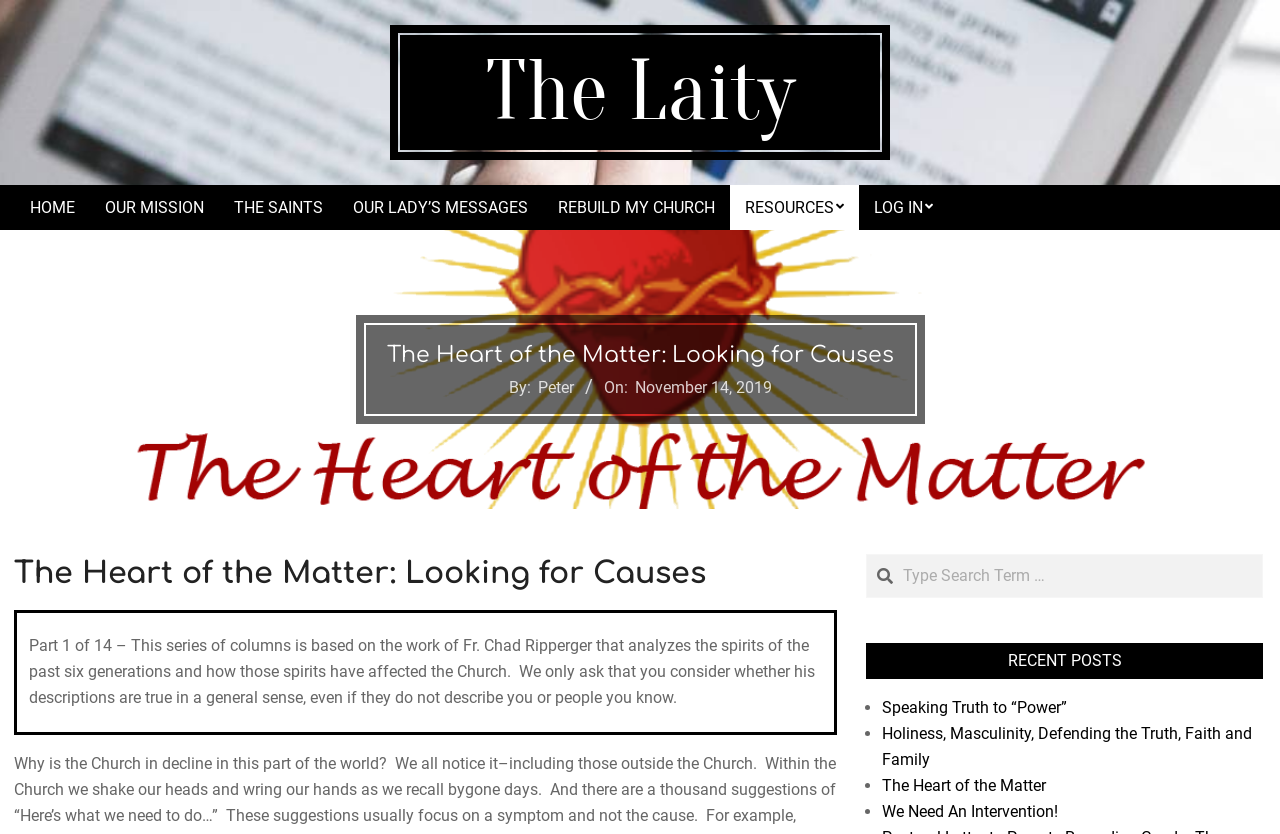What is the author of the article? Analyze the screenshot and reply with just one word or a short phrase.

Peter